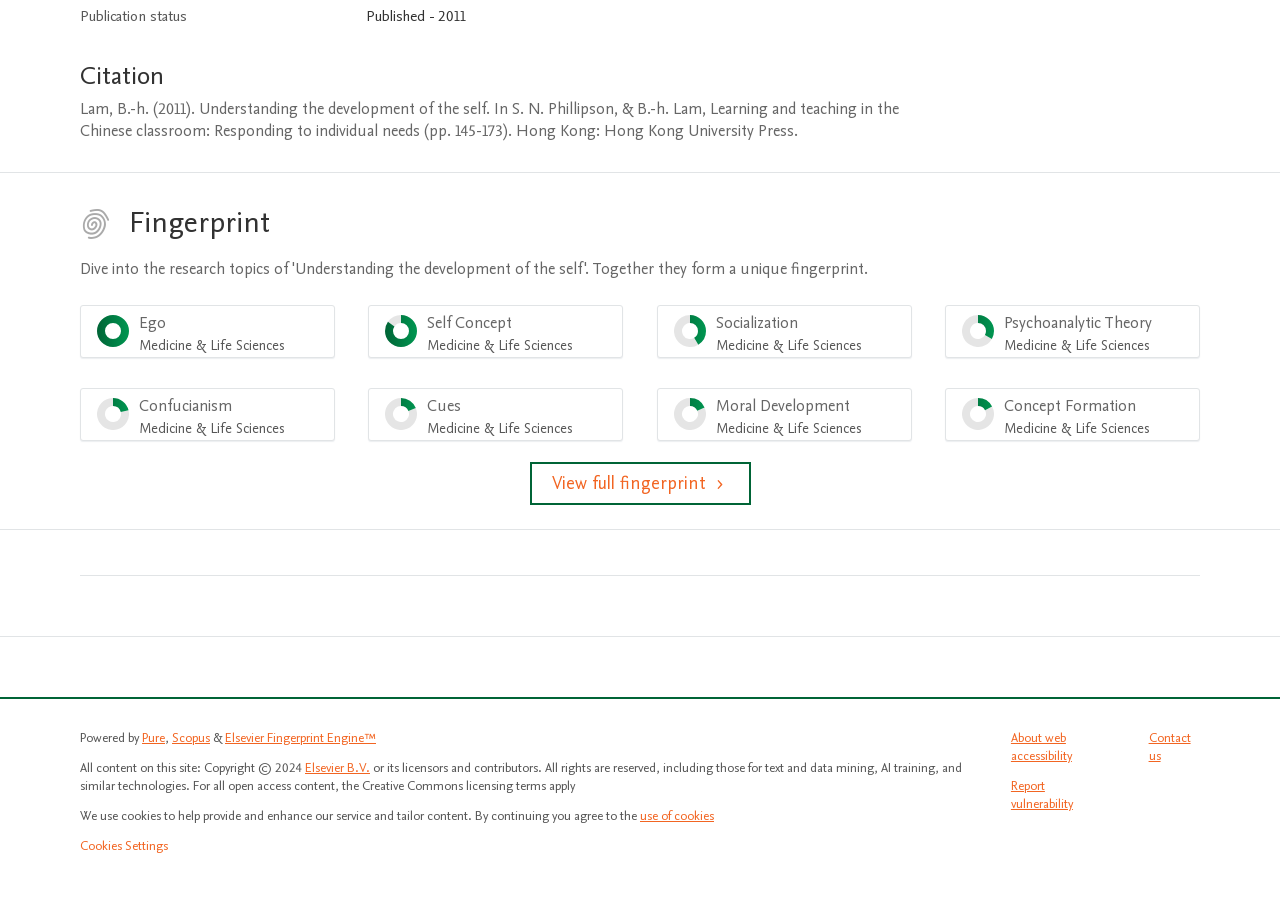Locate the bounding box coordinates of the element that should be clicked to fulfill the instruction: "View Scopus website".

[0.134, 0.813, 0.164, 0.833]